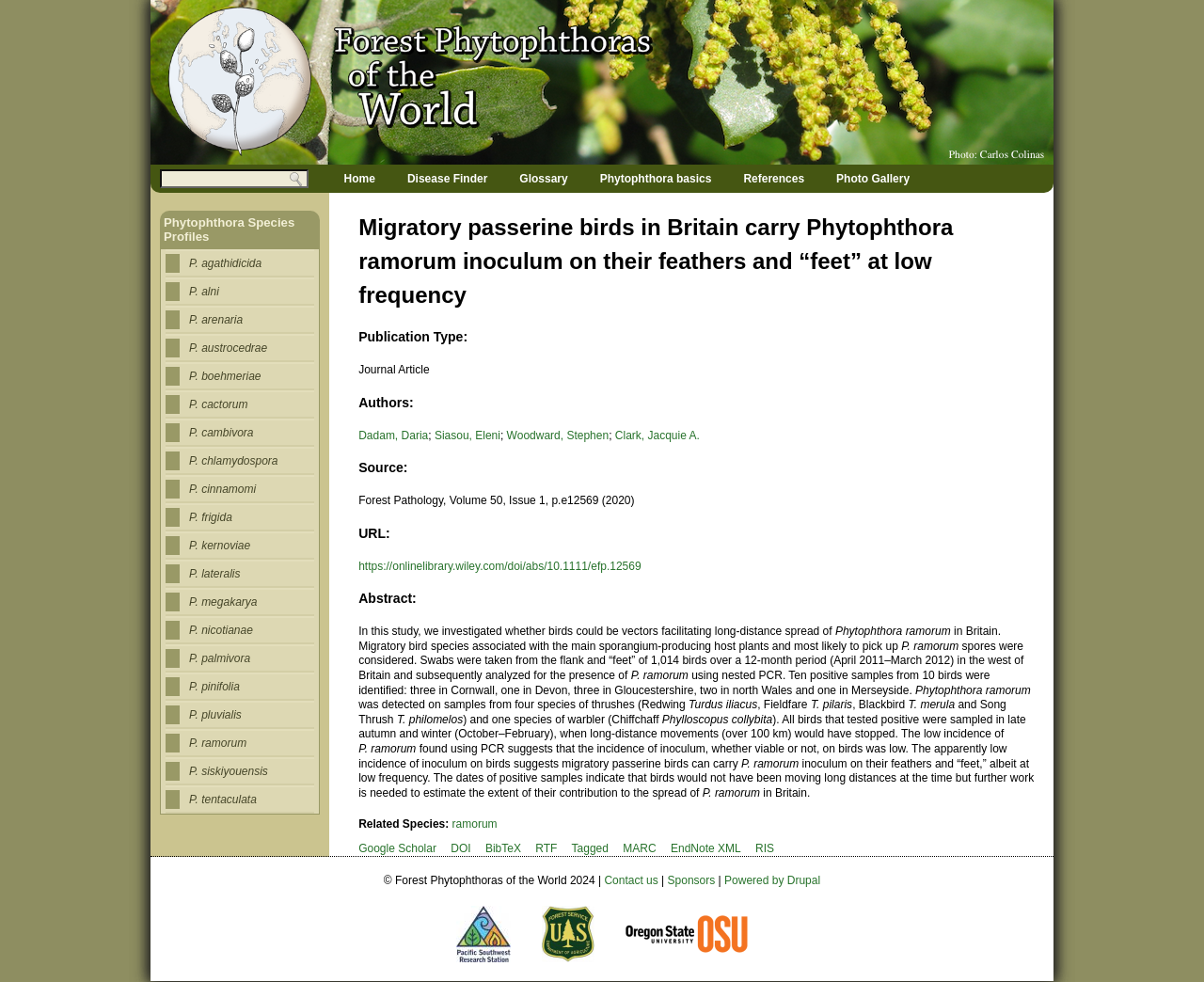What is the name of the disease mentioned in the article?
Based on the image, respond with a single word or phrase.

Phytophthora ramorum